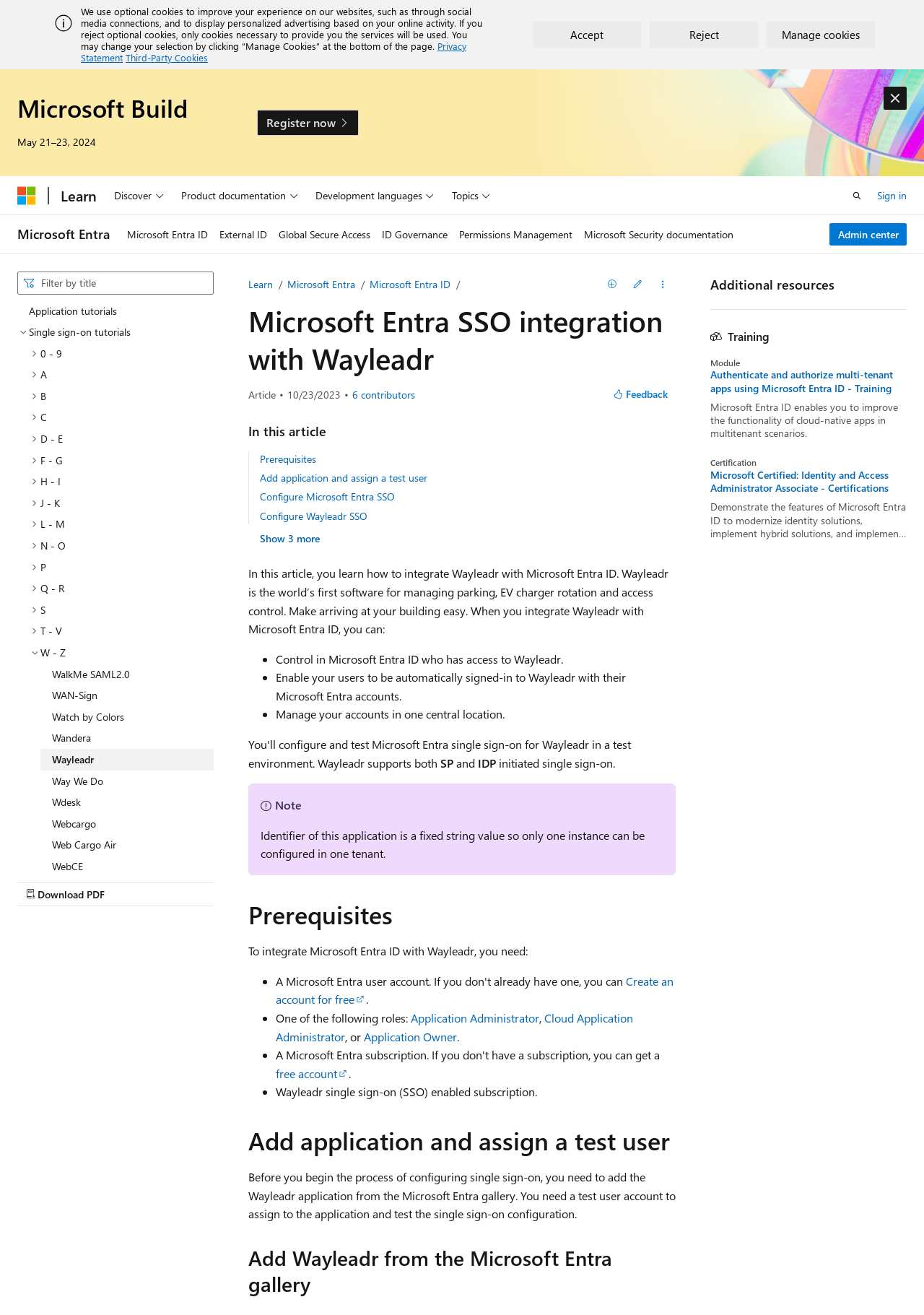Determine the bounding box coordinates of the clickable area required to perform the following instruction: "Compare Medigap insurance plans in Alabama". The coordinates should be represented as four float numbers between 0 and 1: [left, top, right, bottom].

None